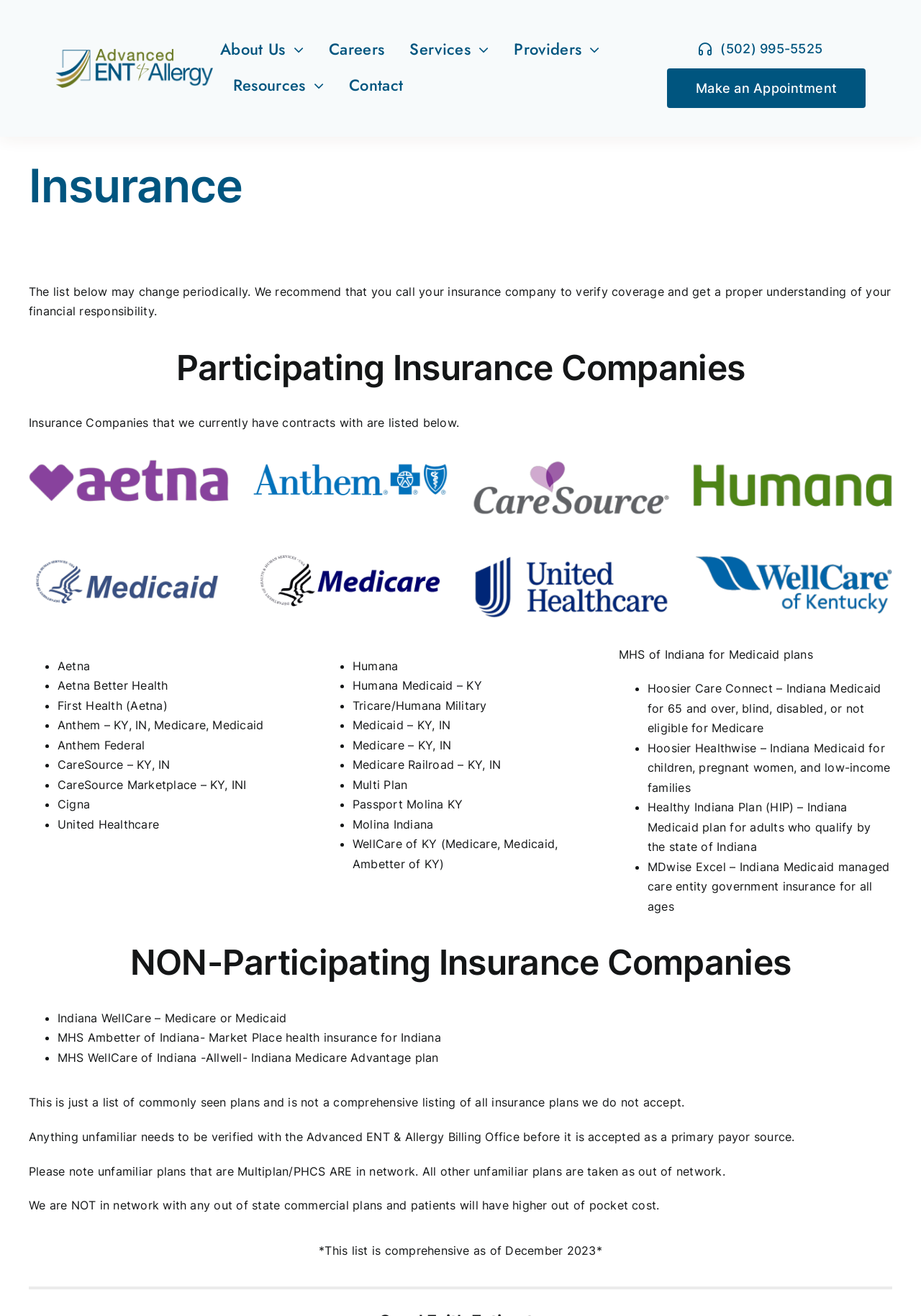Use a single word or phrase to answer the question:
What is the phone number to make an appointment?

(502) 995-5525